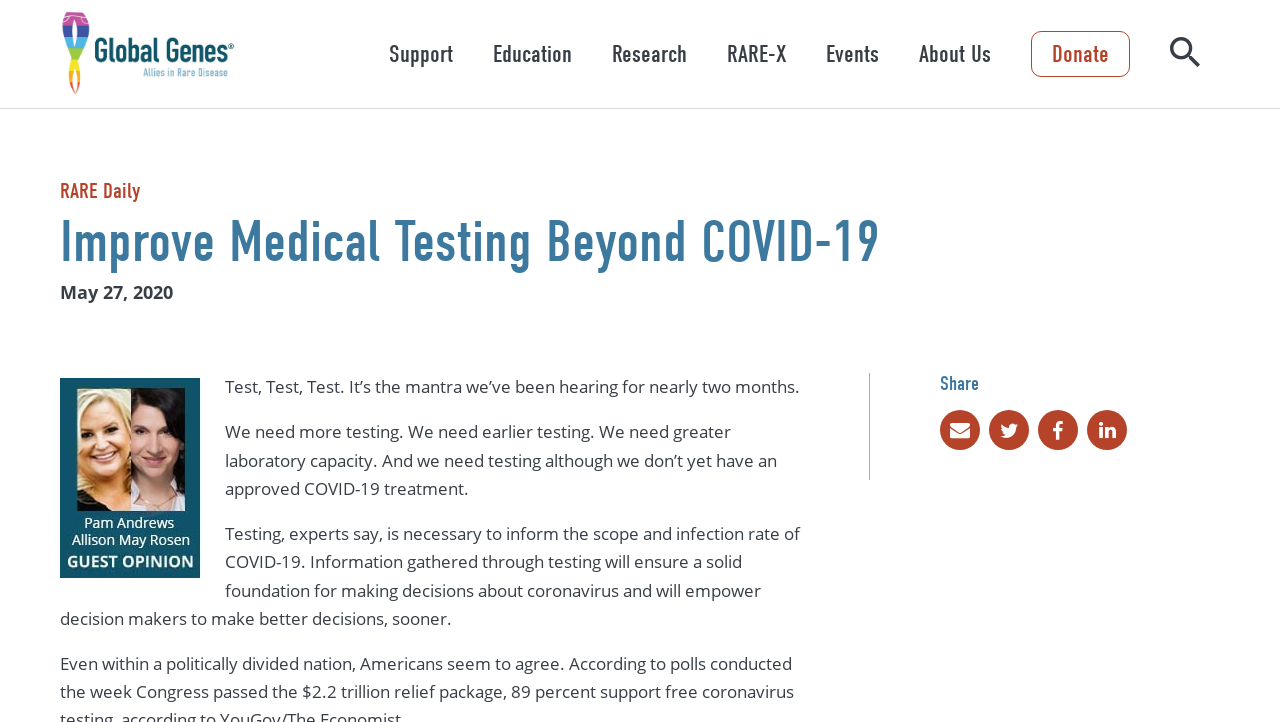Please find the main title text of this webpage.

Improve Medical Testing Beyond COVID-19